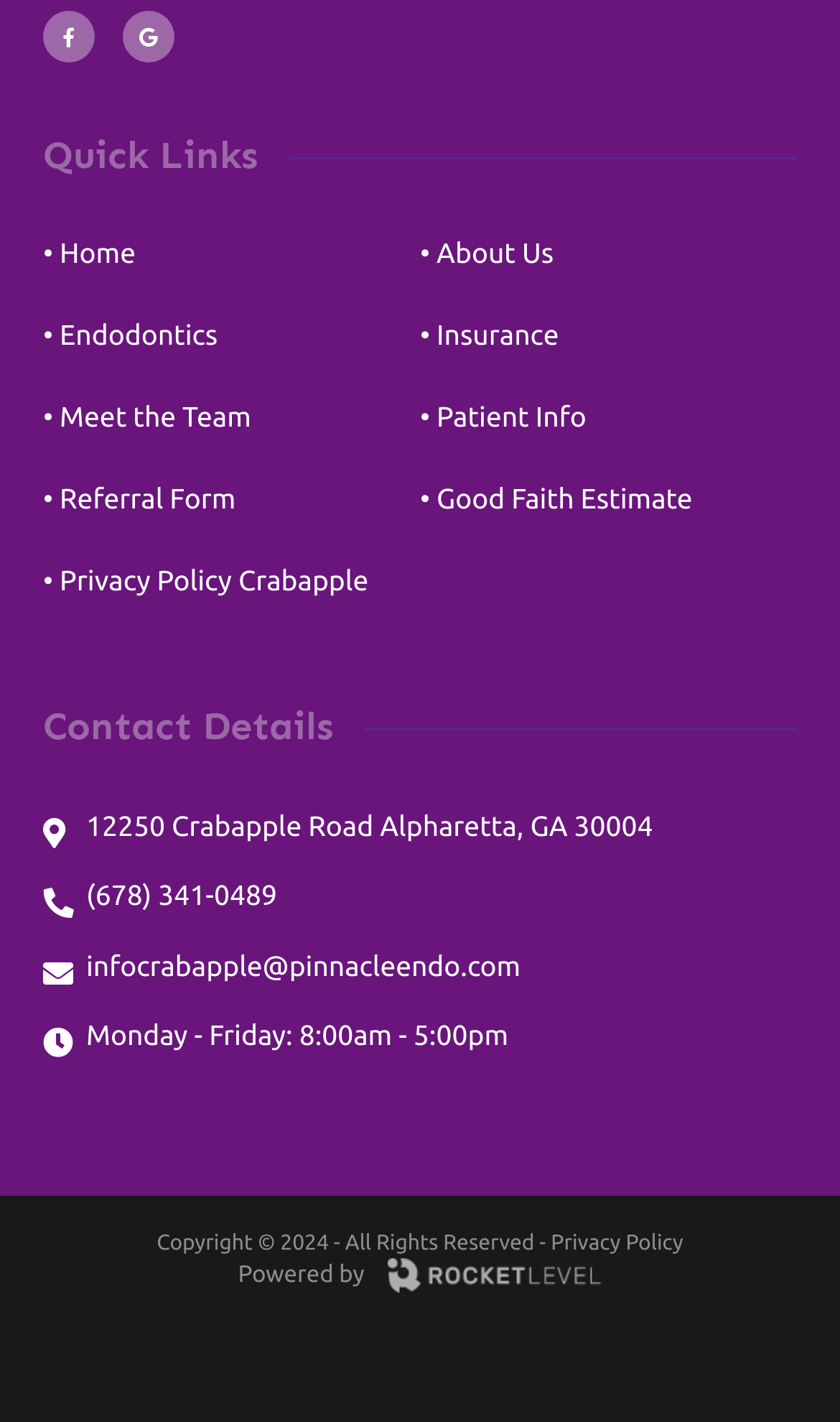Please specify the bounding box coordinates of the clickable region necessary for completing the following instruction: "View the Italian furniture catalog". The coordinates must consist of four float numbers between 0 and 1, i.e., [left, top, right, bottom].

None